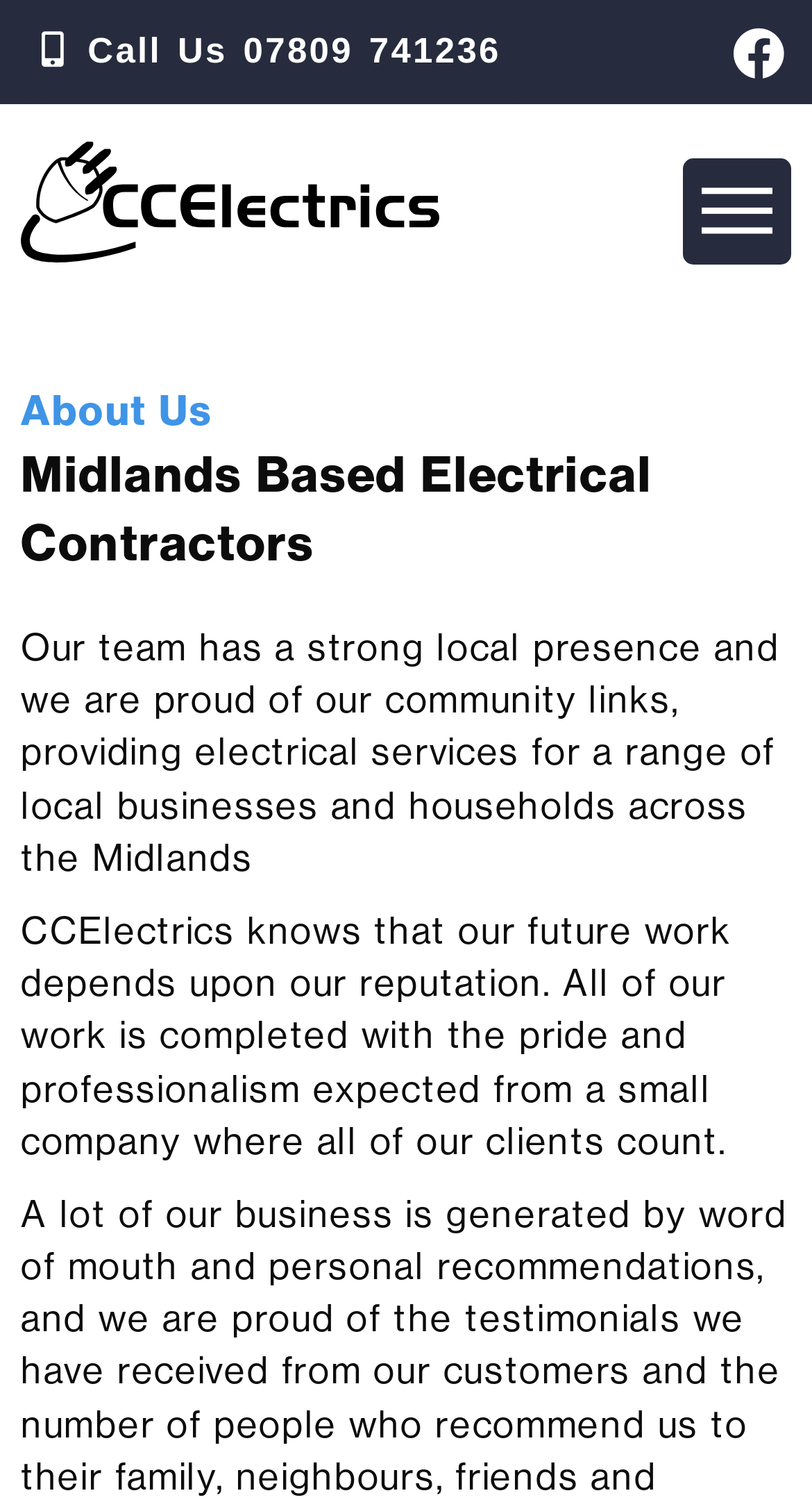What is the company's certification?
Using the image, respond with a single word or phrase.

NICEIC approved